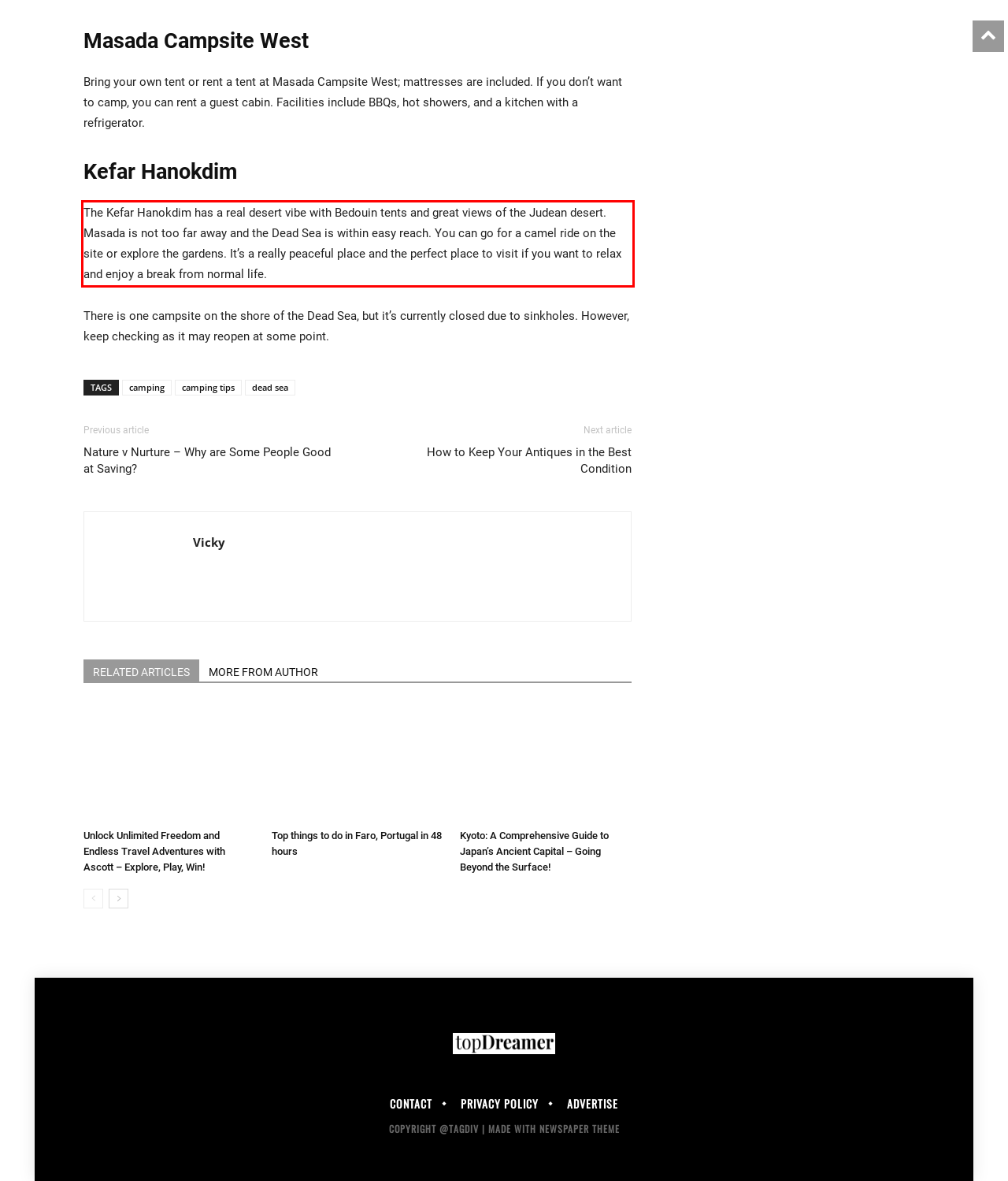You have a screenshot of a webpage, and there is a red bounding box around a UI element. Utilize OCR to extract the text within this red bounding box.

The Kefar Hanokdim has a real desert vibe with Bedouin tents and great views of the Judean desert. Masada is not too far away and the Dead Sea is within easy reach. You can go for a camel ride on the site or explore the gardens. It’s a really peaceful place and the perfect place to visit if you want to relax and enjoy a break from normal life.